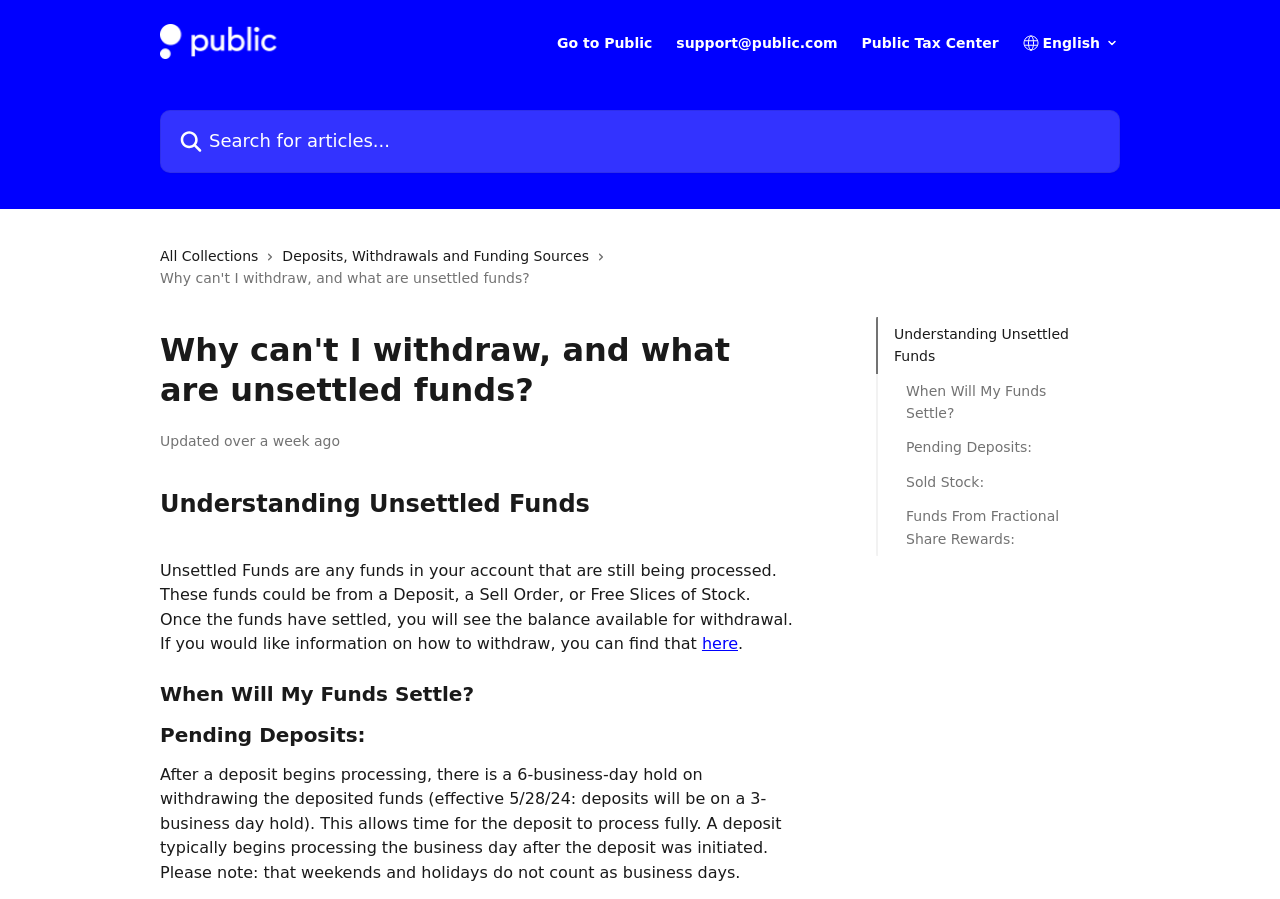Locate the bounding box coordinates of the UI element described by: "Public Tax Center". Provide the coordinates as four float numbers between 0 and 1, formatted as [left, top, right, bottom].

[0.673, 0.04, 0.78, 0.056]